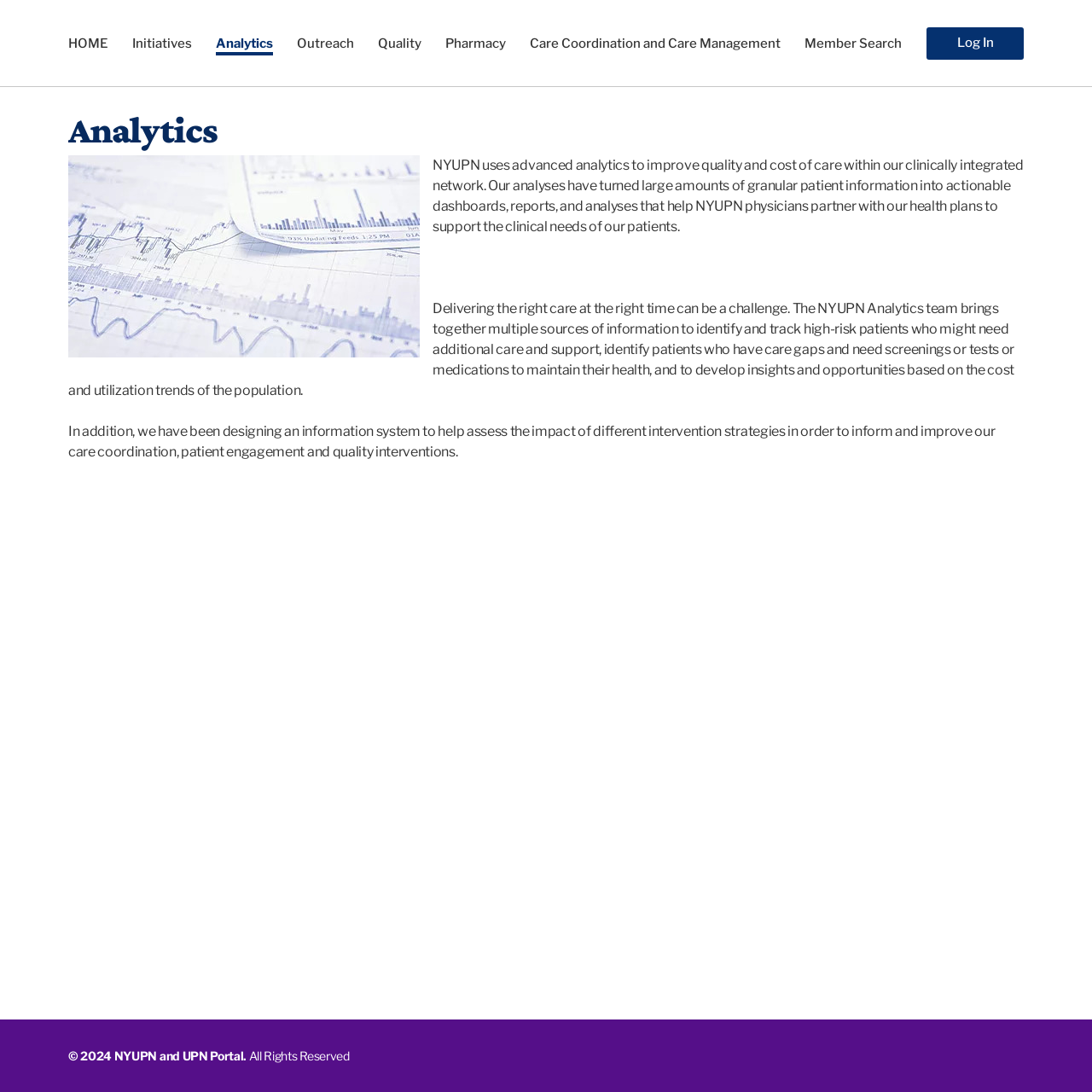Provide a thorough summary of the webpage.

The webpage is titled "Analytics | NYUPN and UPN Portal" and appears to be a portal for analytics related to healthcare. At the top-left corner, there is a "Skip to main content" link. Below it, a main navigation menu spans across the top of the page, containing 7 links: "HOME", "Initiatives", "Analytics", "Outreach", "Quality", "Pharmacy", and "Care Coordination and Care Management", followed by a "Member Search" link at the far right.

To the right of the main navigation menu, a user account menu is located, containing a "Log In" link. The main content area of the page is divided into two sections. The top section has a heading "Analytics" and features an image related to analytics, accompanied by a brief description of how NYUPN uses advanced analytics to improve quality and cost of care.

Below the image, there are three paragraphs of text. The first paragraph explains how NYUPN's analytics team helps identify high-risk patients and care gaps. The second paragraph describes how the team develops insights and opportunities based on cost and utilization trends. The third paragraph mentions the design of an information system to assess the impact of different intervention strategies.

At the bottom of the page, there is a footer section with copyright information, displaying "© 2024 NYUPN and UPN Portal" and "All Rights Reserved" on the left and right sides, respectively.